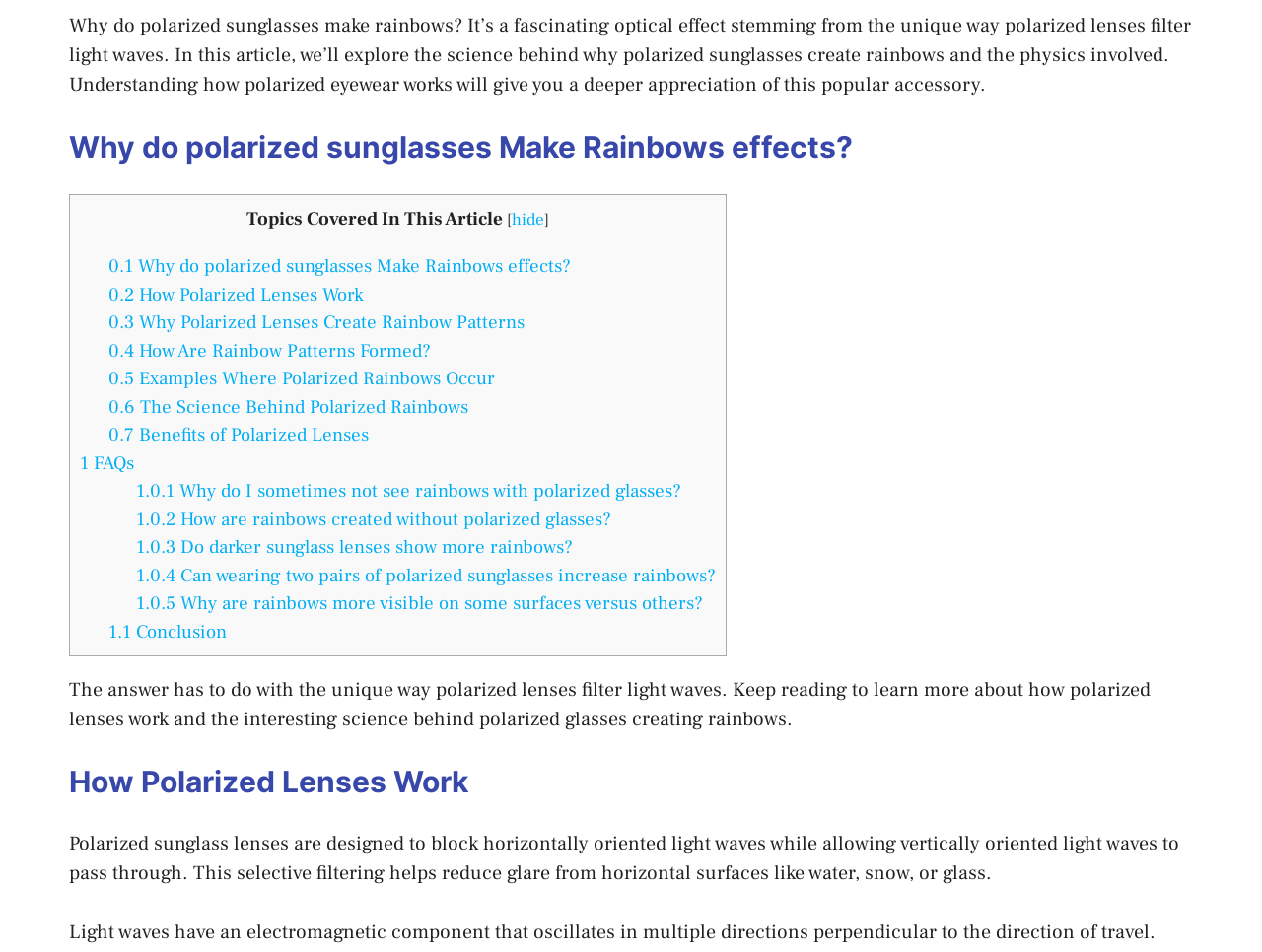What is the purpose of polarized lenses?
Answer the question in as much detail as possible.

The purpose of polarized lenses is to reduce glare from horizontal surfaces like water, snow, or glass, as mentioned in the section 'How Polarized Lenses Work'.